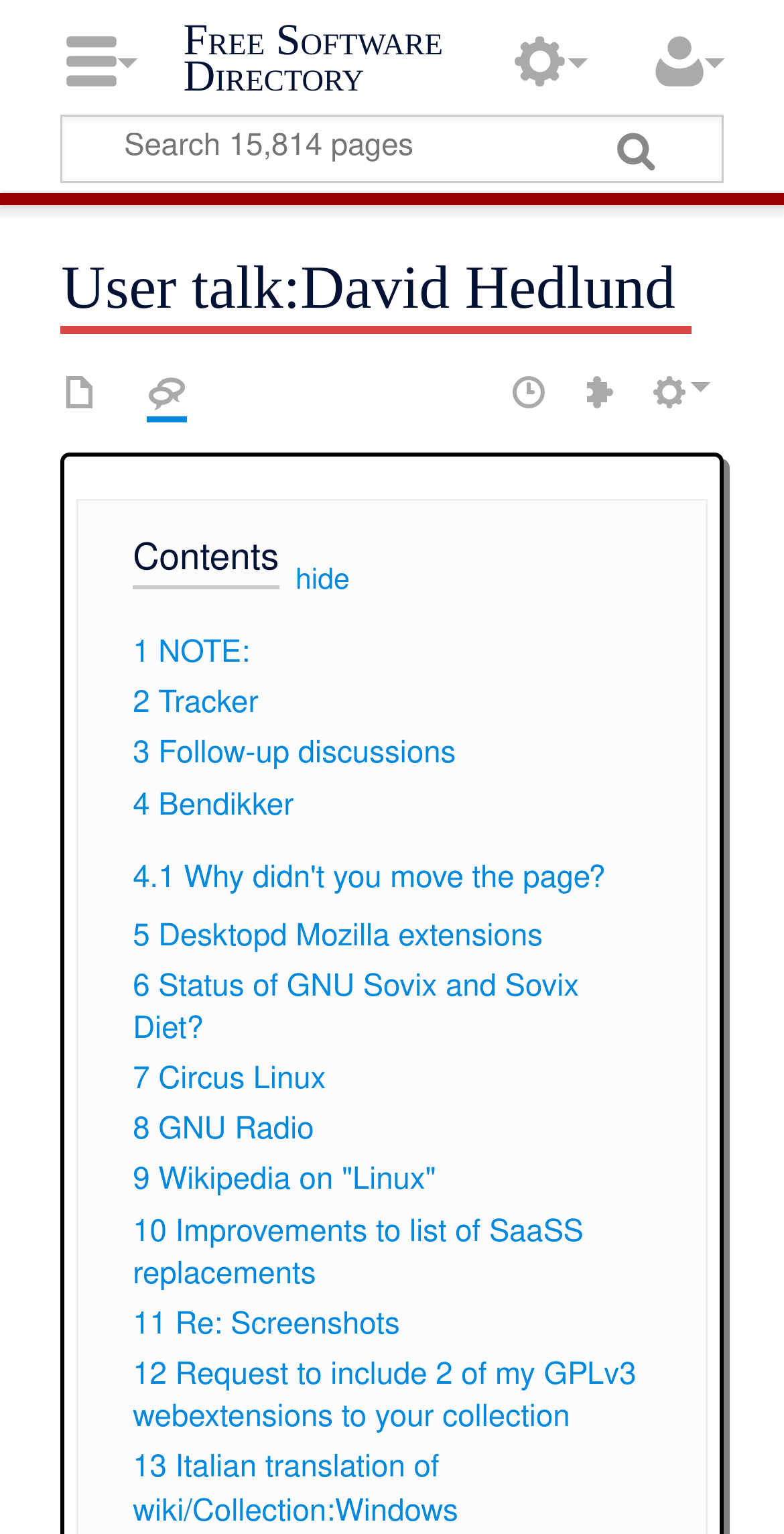Identify the coordinates of the bounding box for the element described below: "7 Circus Linux". Return the coordinates as four float numbers between 0 and 1: [left, top, right, bottom].

[0.169, 0.696, 0.416, 0.716]